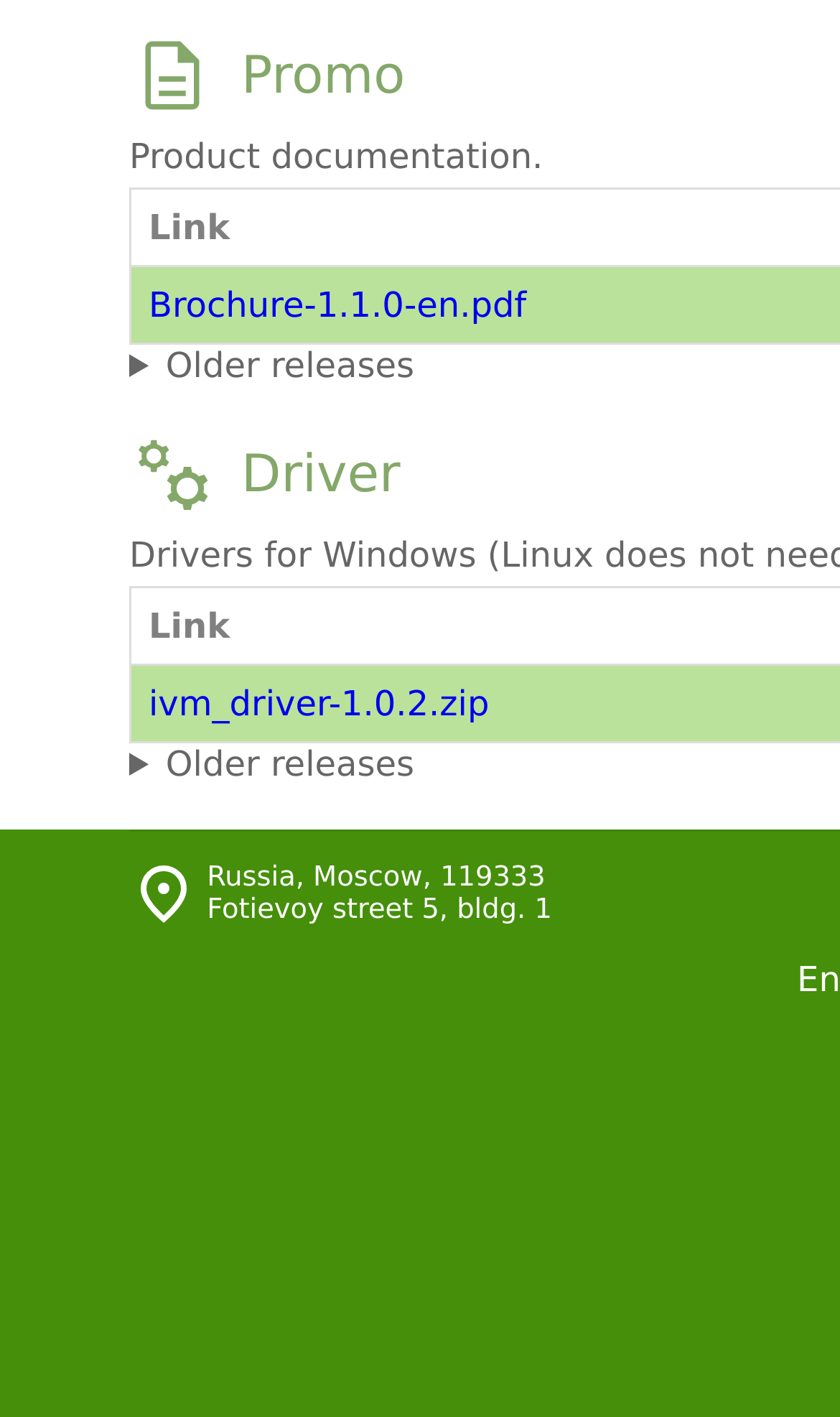Use a single word or phrase to answer the question: 
What is the purpose of the 'Product documentation' section?

To provide documentation